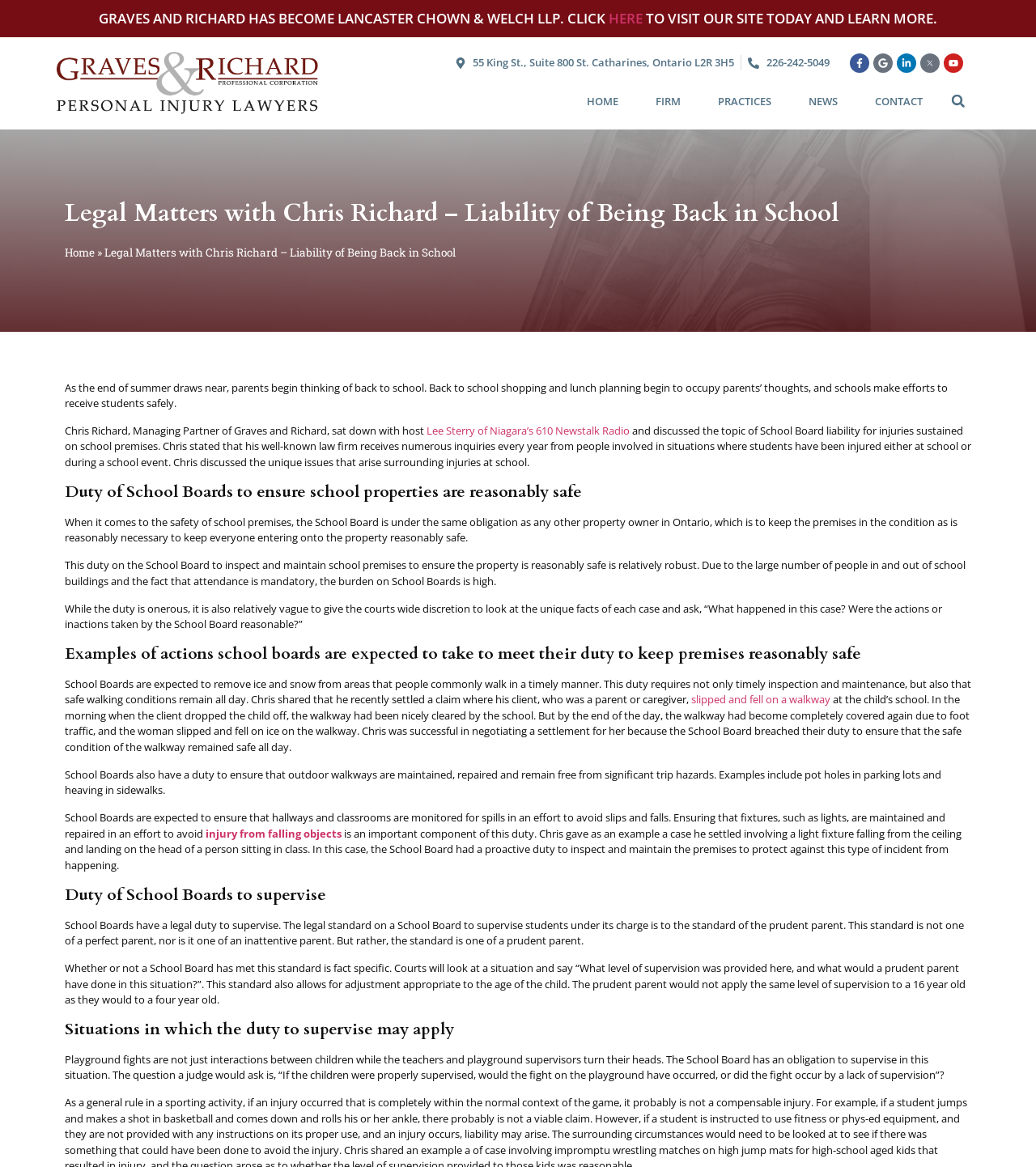Detail the features and information presented on the webpage.

This webpage is about a law firm, Graves and Richard, and its managing partner, Chris Richard, who discussed the topic of School Board liability for injuries sustained on school premises. At the top of the page, there is a notification about the law firm's name change to Lancaster Chown & Welch LLP, with a link to visit their new site. Below this, there is a logo of the law firm, Graves and Richard, with a link to the firm's website.

On the left side of the page, there is a navigation menu with links to different sections of the website, including Home, Firm, Practices, News, and Contact. Next to the navigation menu, there is a search bar with a search button.

The main content of the page is divided into sections, each with a heading. The first section is an introduction to the topic of School Board liability, where Chris Richard discussed the issue of injuries sustained on school premises. Below this, there are sections discussing the duty of School Boards to ensure school properties are reasonably safe, examples of actions School Boards are expected to take to meet their duty, and the duty of School Boards to supervise.

Throughout the page, there are links to other relevant pages or websites, such as a radio station's website and social media links to Facebook, Google, LinkedIn, and YouTube. At the bottom of the page, there are links to the law firm's contact information, including their address and phone number.

The overall layout of the page is clean and organized, with clear headings and concise text. The use of links and images adds visual interest to the page and makes it easy to navigate.